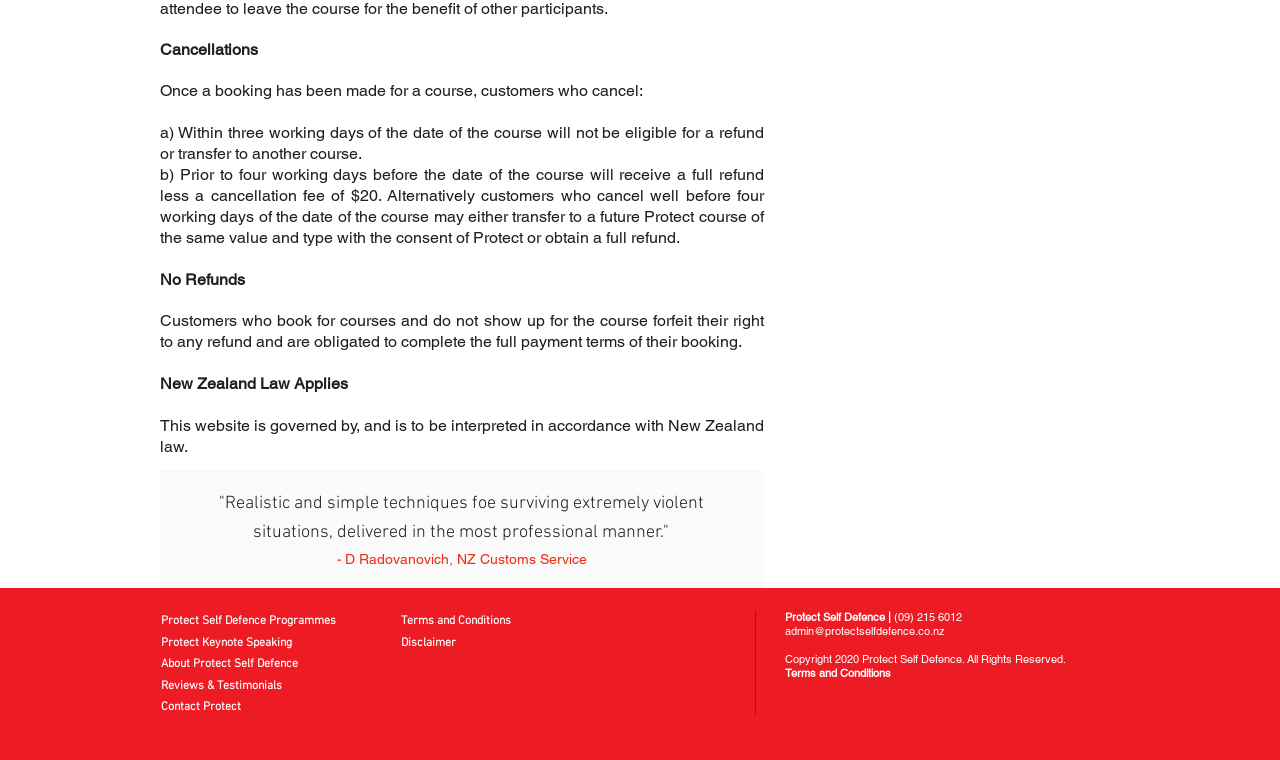Refer to the element description Reviews & Testimonials and identify the corresponding bounding box in the screenshot. Format the coordinates as (top-left x, top-left y, bottom-right x, bottom-right y) with values in the range of 0 to 1.

[0.126, 0.893, 0.22, 0.912]